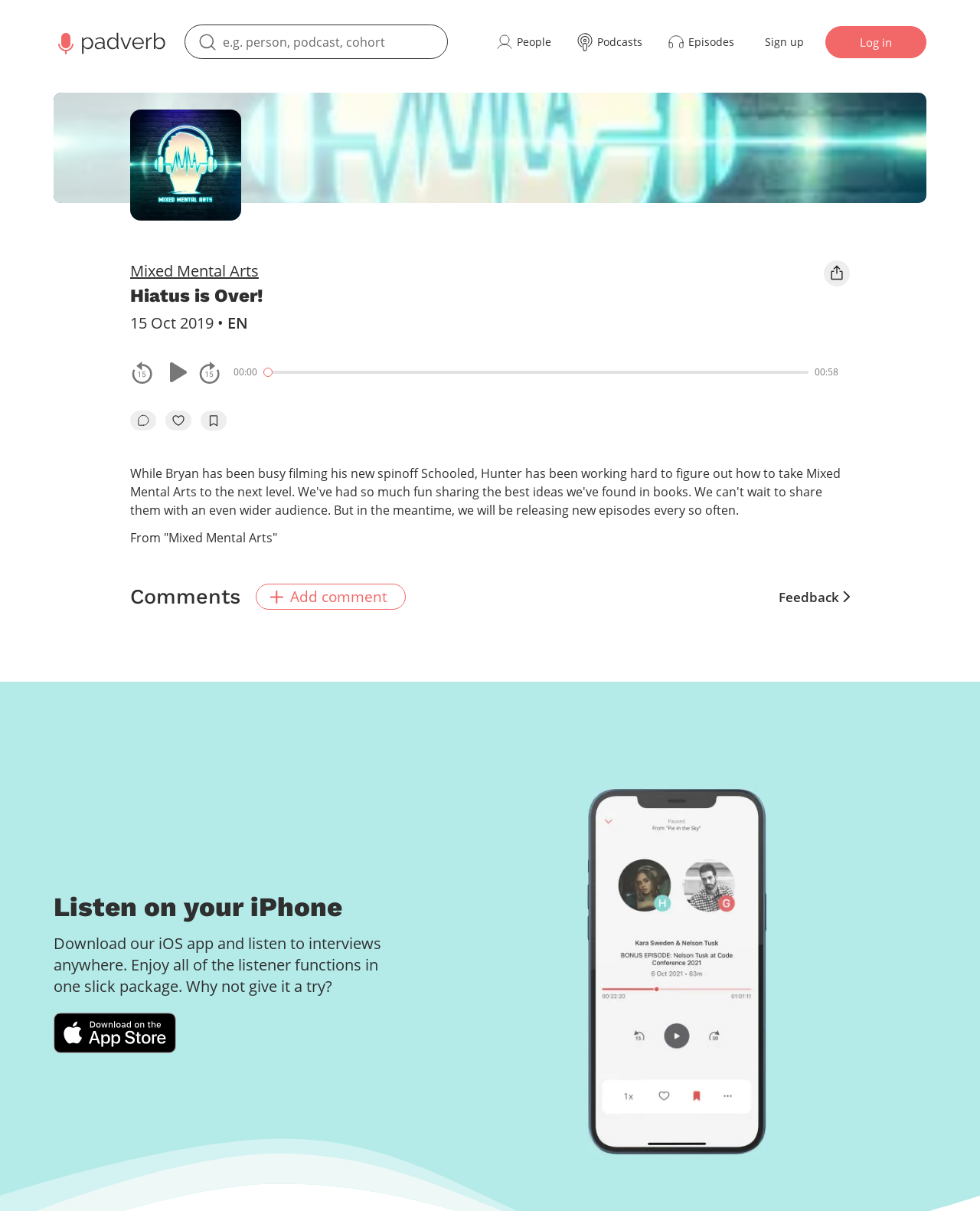What is the duration of the episode?
Provide a detailed answer to the question, using the image to inform your response.

I looked at the audio player section and found the text '00:58' which indicates the duration of the episode.